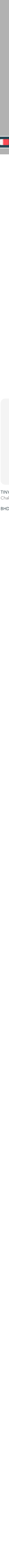Please give a succinct answer to the question in one word or phrase:
How many chakra bracelets are featured in the image?

Four